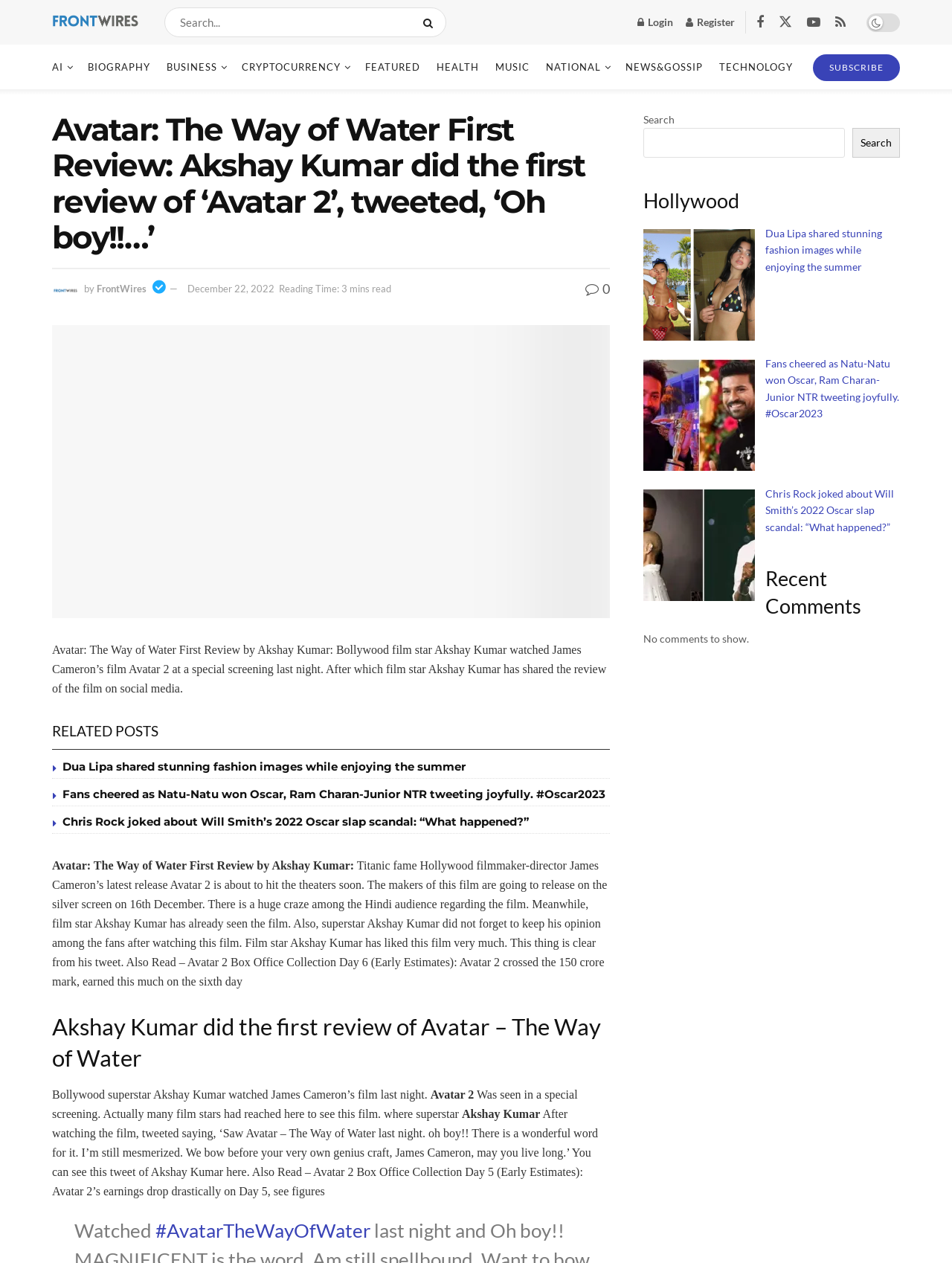Please find the bounding box coordinates of the element's region to be clicked to carry out this instruction: "Read the article about Dua Lipa's summer fashion".

[0.676, 0.18, 0.793, 0.27]